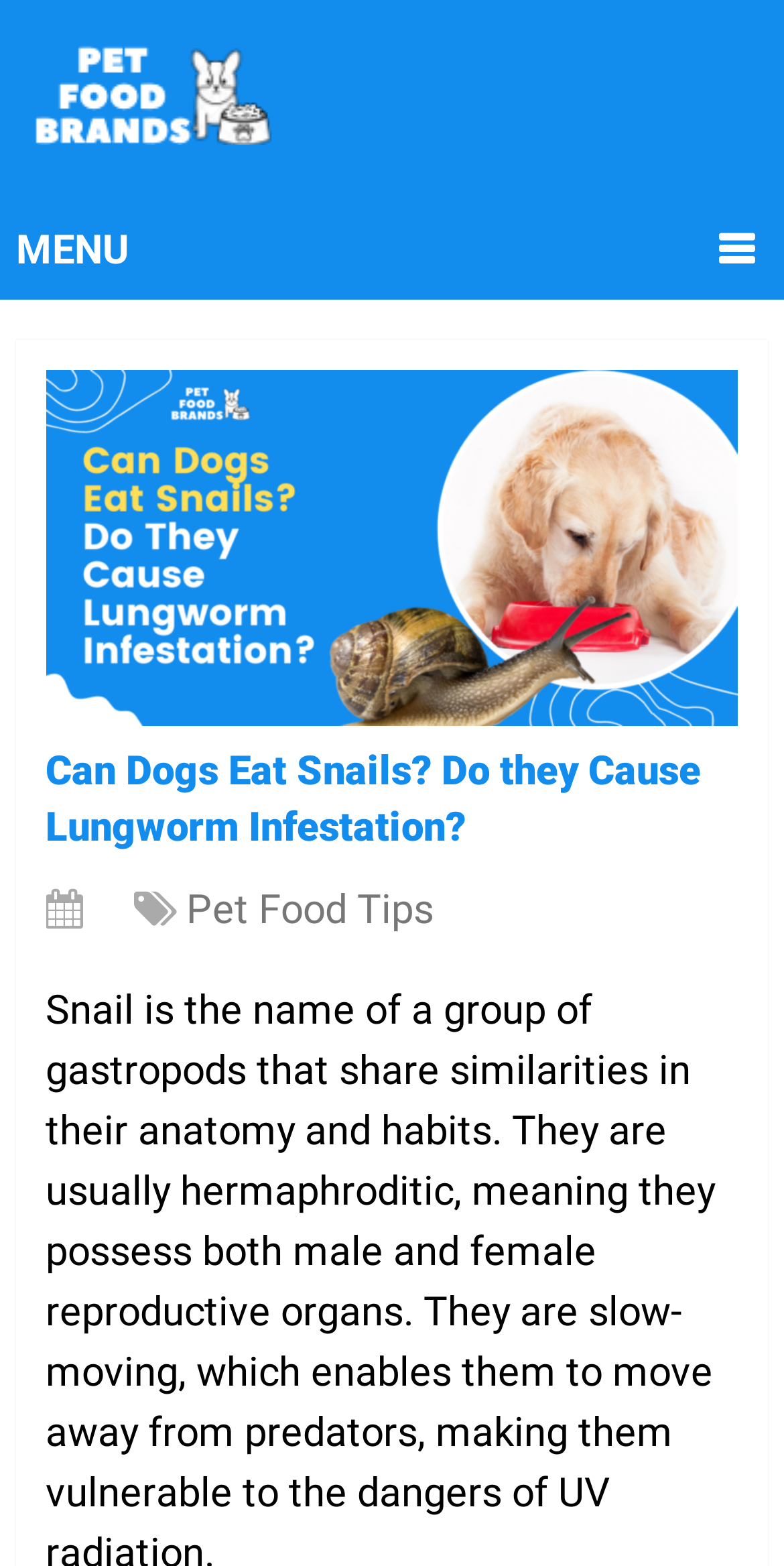Give the bounding box coordinates for this UI element: "Pet Food Tips". The coordinates should be four float numbers between 0 and 1, arranged as [left, top, right, bottom].

[0.238, 0.565, 0.553, 0.596]